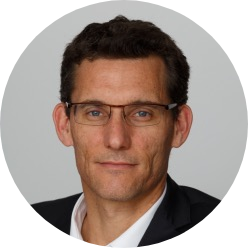Explain the details of the image you are viewing.

The image features Ralph Genetzke, a professional engaged with the MIEUX Initiative, showcasing a close-up portrait. He appears confident and composed, wearing glasses and a dark jacket over a white shirt. With a background that transitions from light grey to white, the image emphasizes his facial features and expression. 

Ralph is noted for his role as the Director of the ICMPD Brussels Mission, where he draws upon over 20 years of experience in migration and cooperation between the European Union and its partner countries. His educational background includes a BA in Russian Studies from the University of London and an MA in European Studies from the College of Europe. Ralph is frequently involved in discussions regarding migration issues and EU policies, reflecting his expertise in these areas.